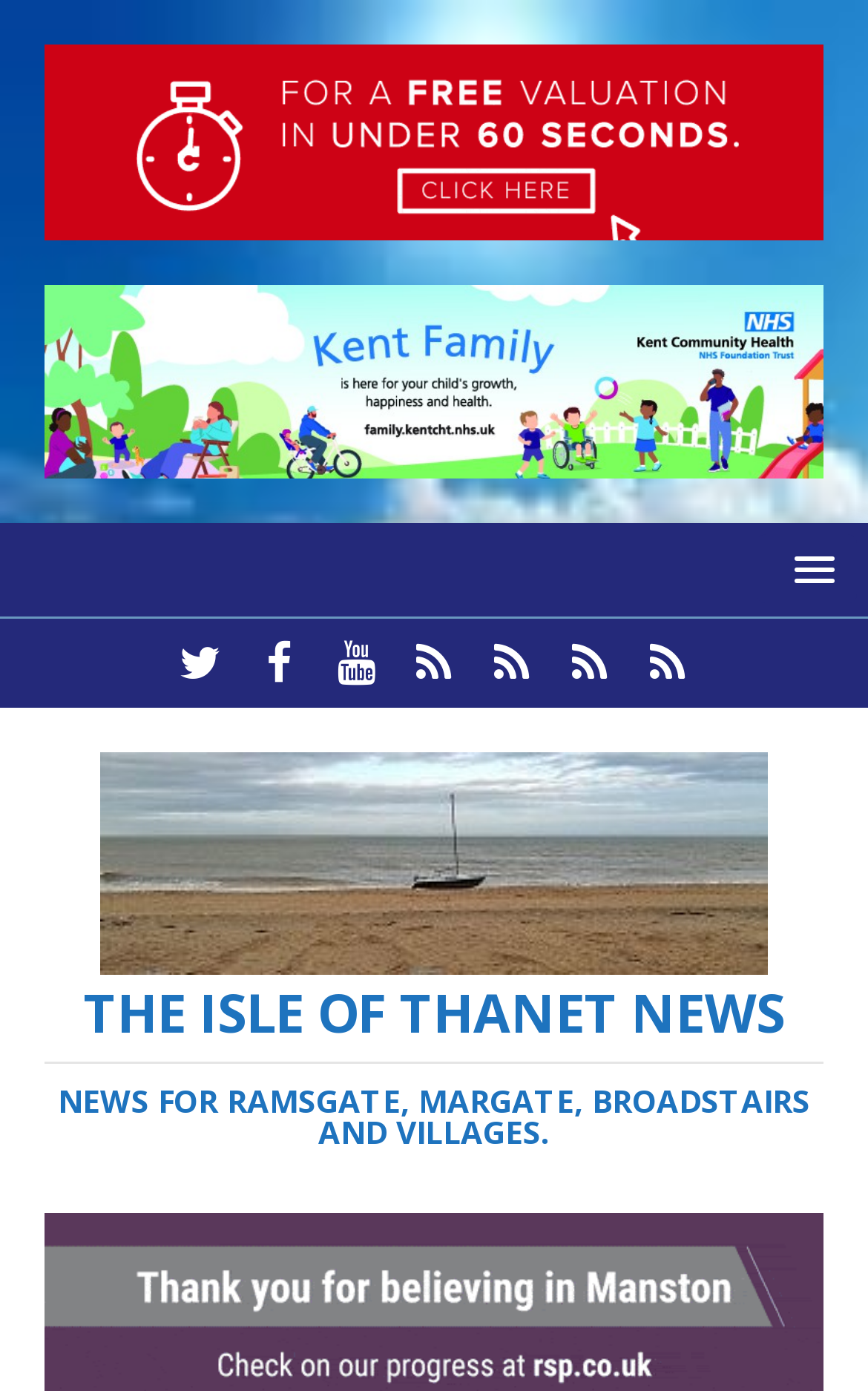Answer this question in one word or a short phrase: What is the name of the news organization?

The Isle Of Thanet News